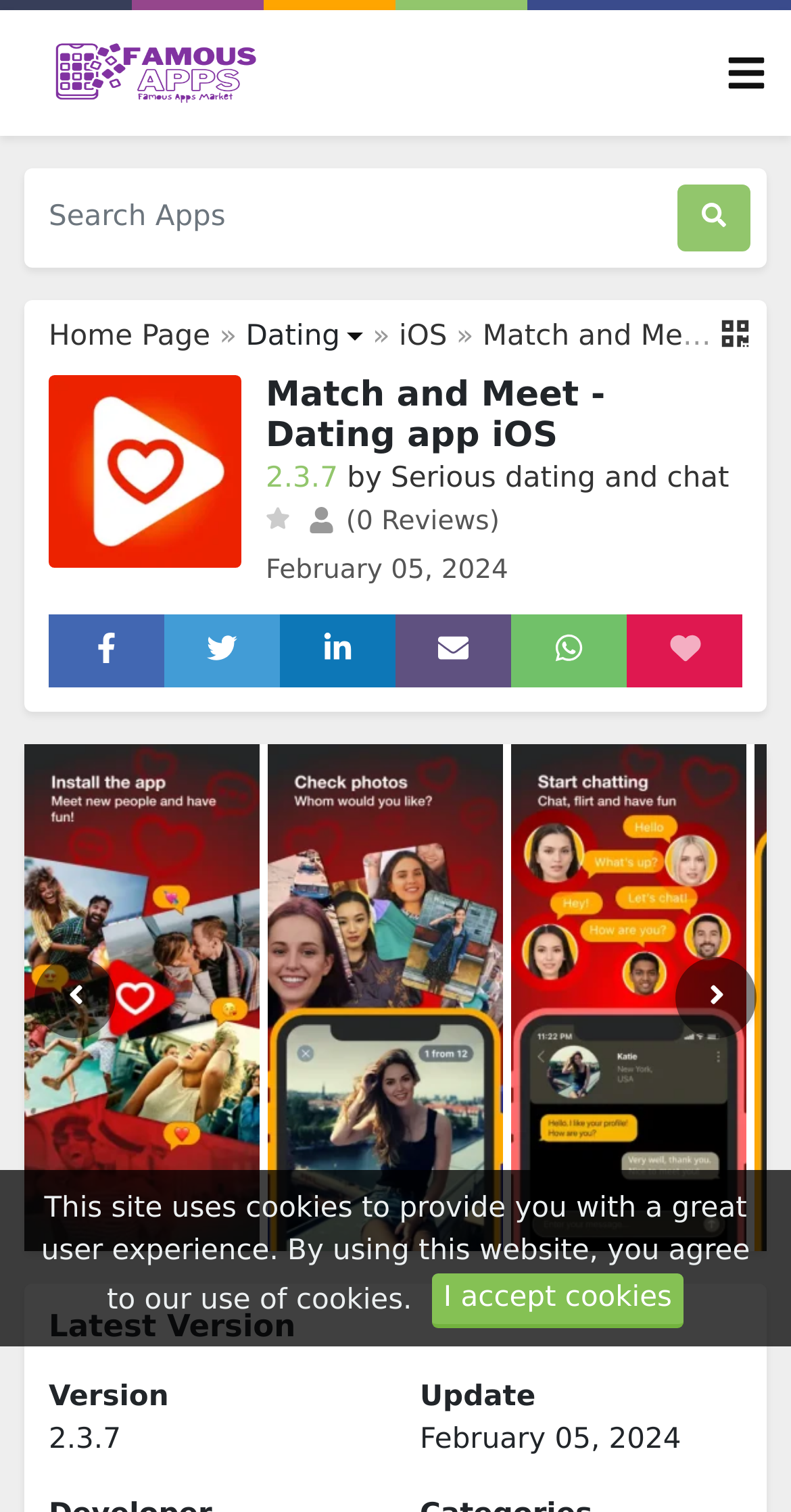What type of navigation is available? Analyze the screenshot and reply with just one word or a short phrase.

Main navigation